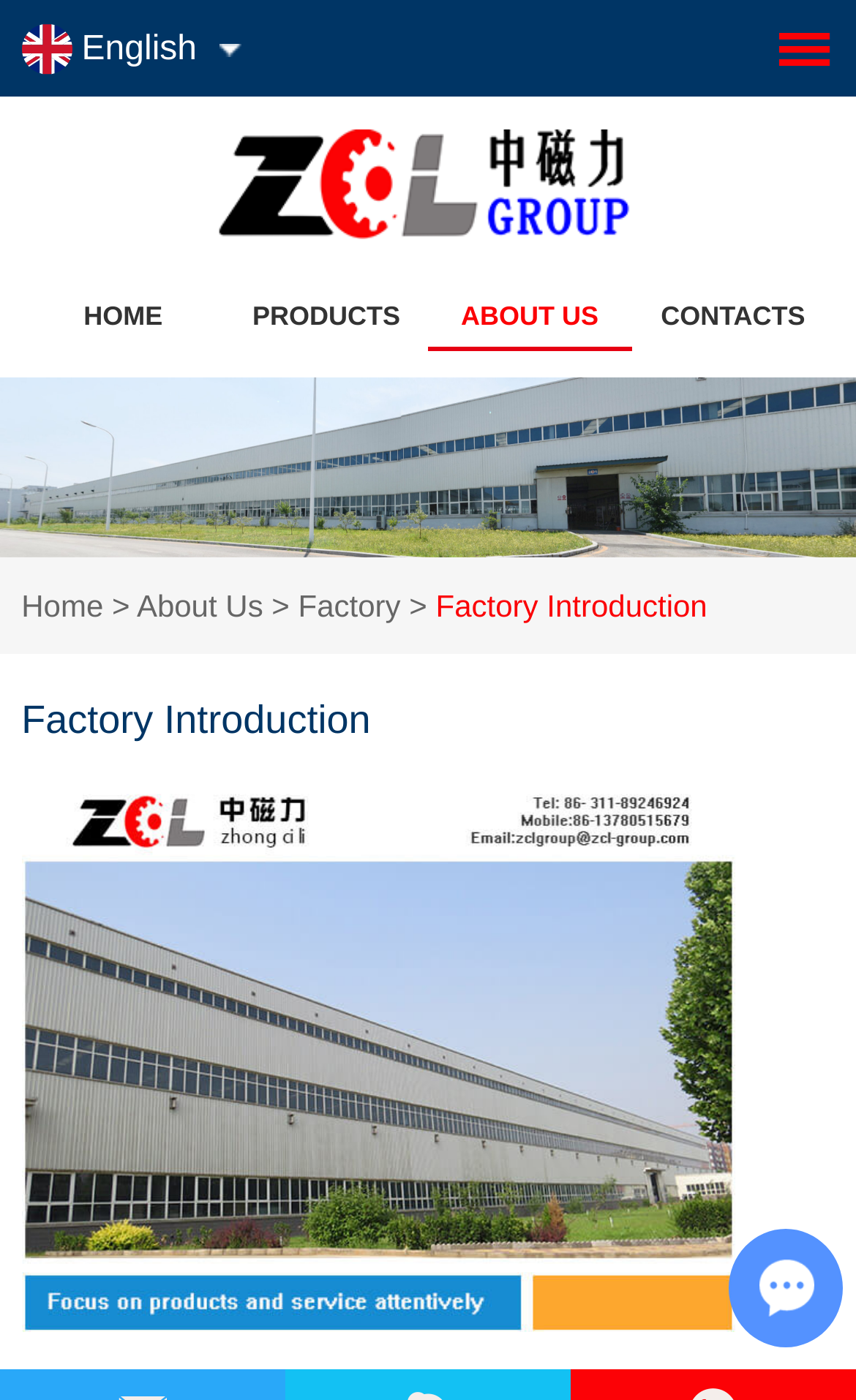Find the UI element described as: "Factory" and predict its bounding box coordinates. Ensure the coordinates are four float numbers between 0 and 1, [left, top, right, bottom].

[0.348, 0.42, 0.468, 0.445]